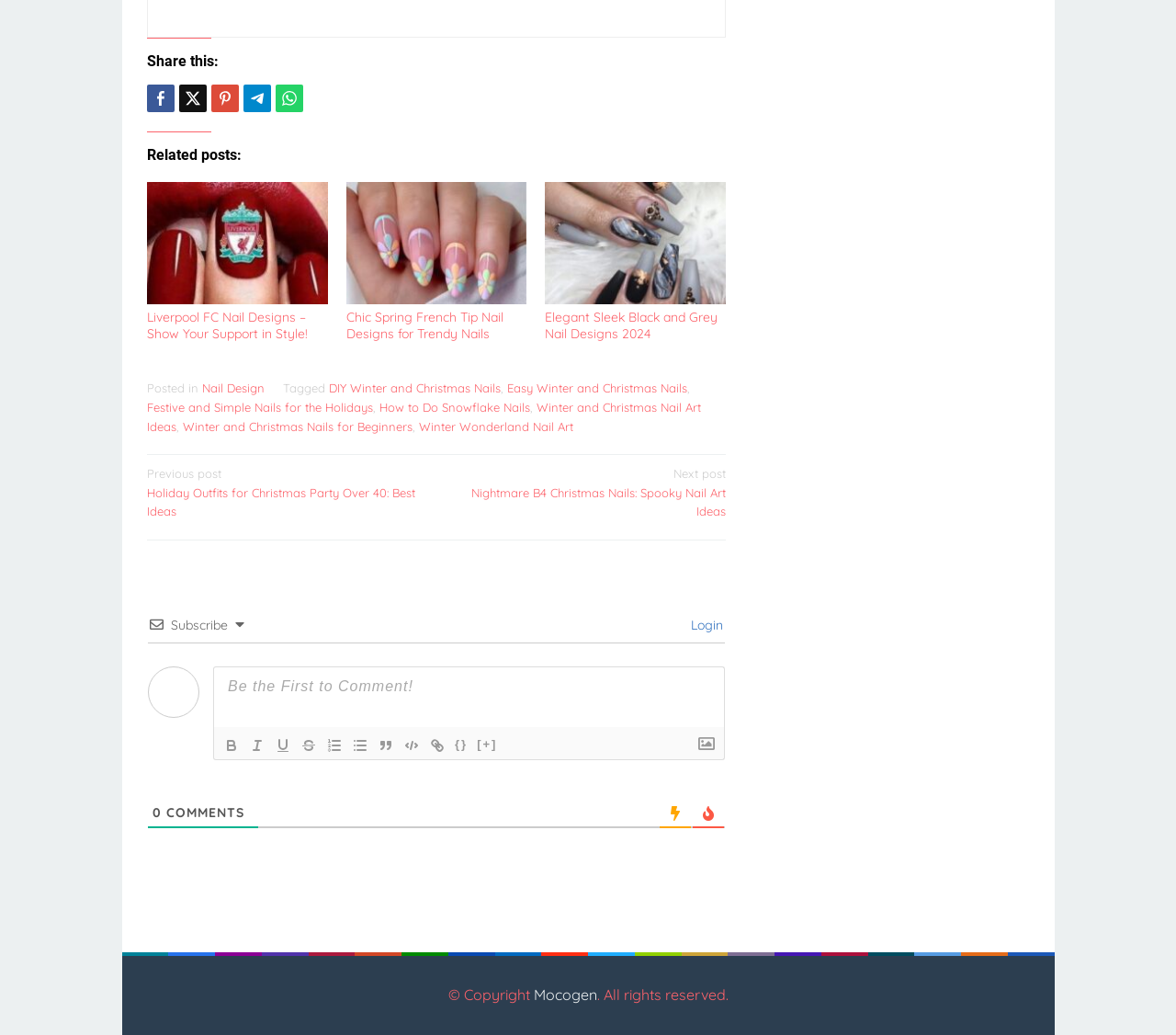Determine the bounding box coordinates for the element that should be clicked to follow this instruction: "Share this on Twitter". The coordinates should be given as four float numbers between 0 and 1, in the format [left, top, right, bottom].

[0.152, 0.082, 0.176, 0.108]